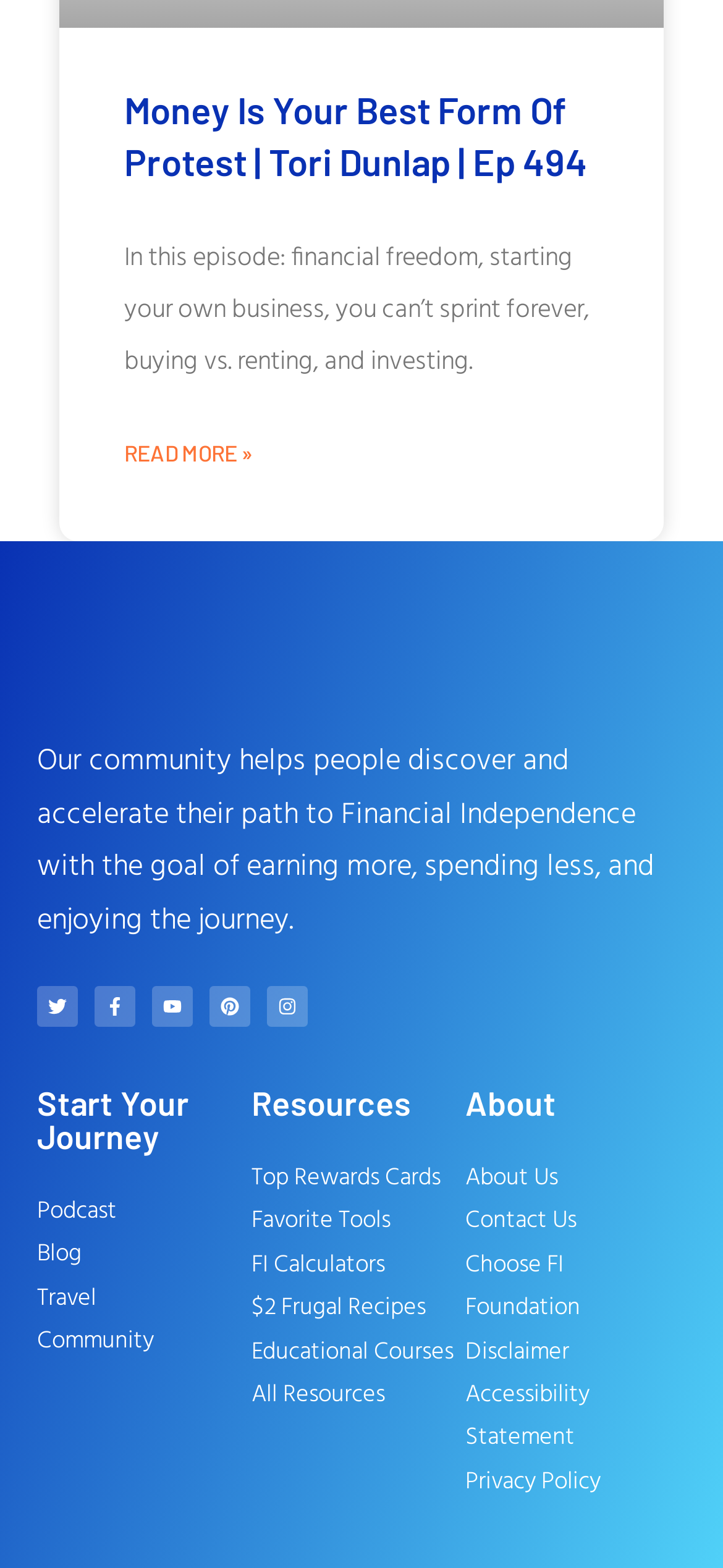What is the name of the logo at the top of the webpage?
Look at the screenshot and give a one-word or phrase answer.

ChooseFI Logo